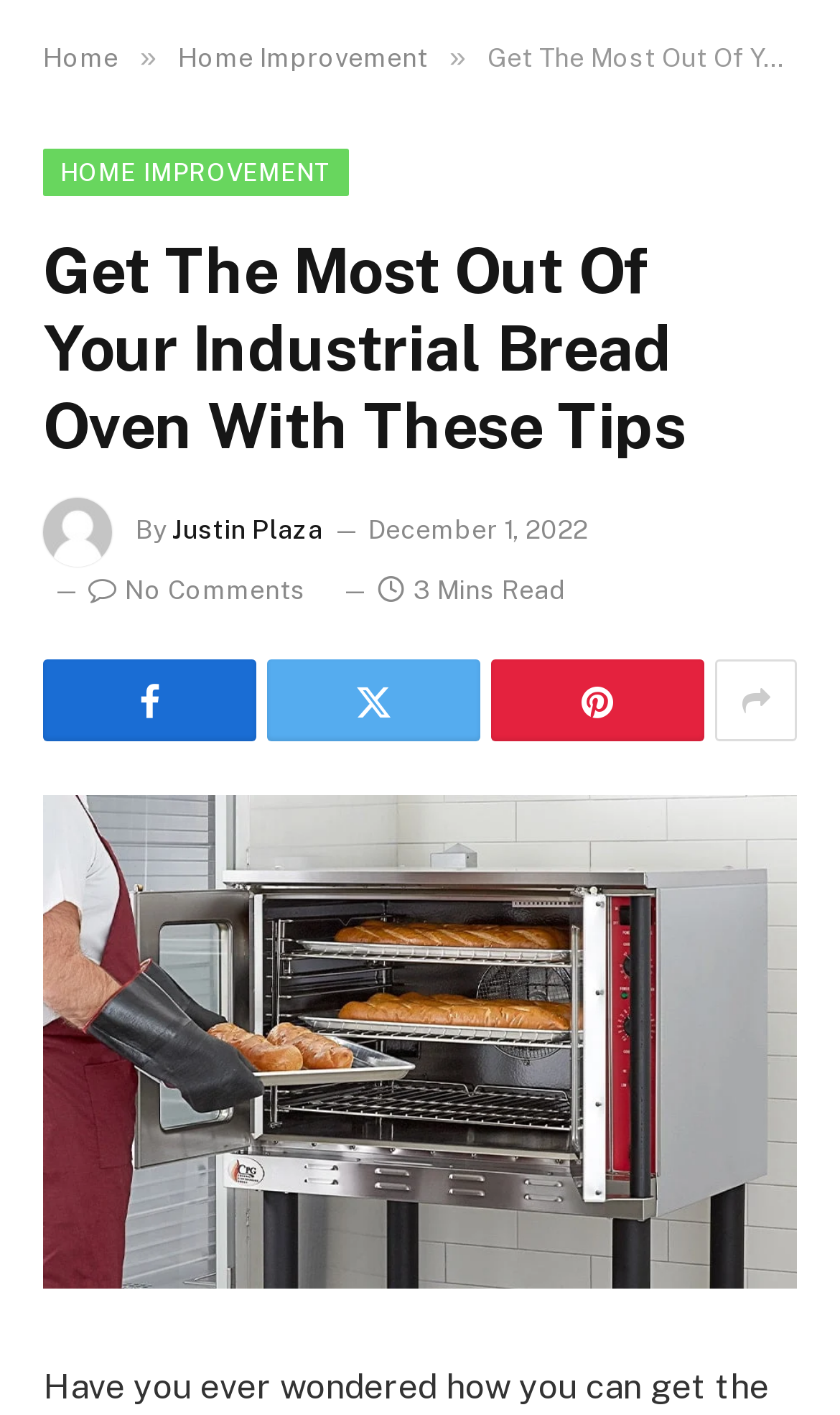Please find the bounding box coordinates of the element that needs to be clicked to perform the following instruction: "read the article". The bounding box coordinates should be four float numbers between 0 and 1, represented as [left, top, right, bottom].

[0.051, 0.562, 0.949, 0.91]